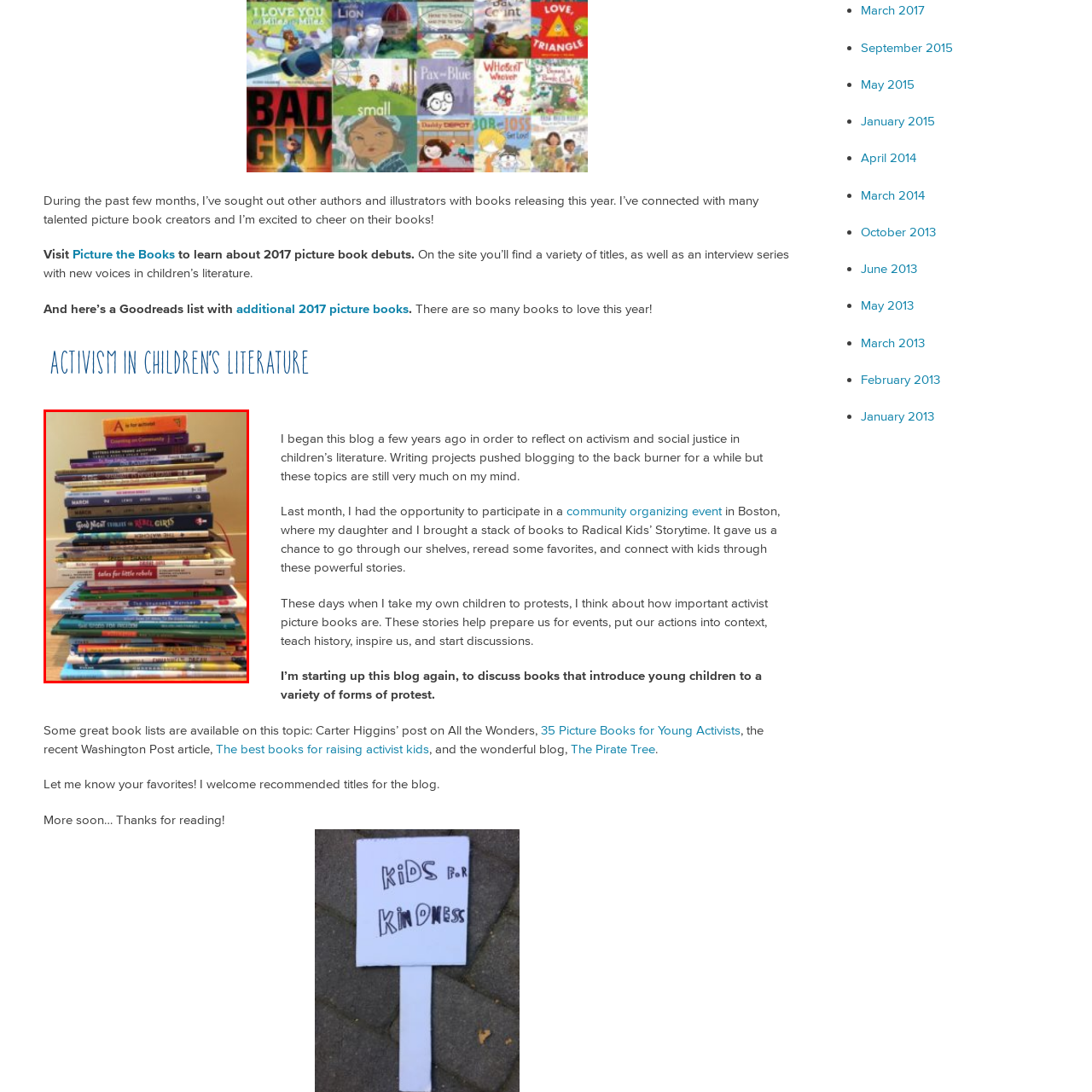Look at the photo within the red outline and describe it thoroughly.

A vibrant stack of children's books highlights themes of activism and social justice, reflecting the author's commitment to encouraging young readers to engage with important societal issues. This collection features a variety of titles, including "A is for Activist," which introduces children to the concept of activism through the alphabet. The carefully arranged books represent diverse stories and perspectives, with titles like "Good Night Stories for Rebel Girls" celebrating inspiring women and narratives that empower young readers. This visual not only showcases the author's literary journey but also serves as a resource for parents and educators seeking to promote activism through literature. Each book in the stack is a gateway to discussion and learning, contributing to the blog's mission to create awareness around these pivotal topics in children’s literature.